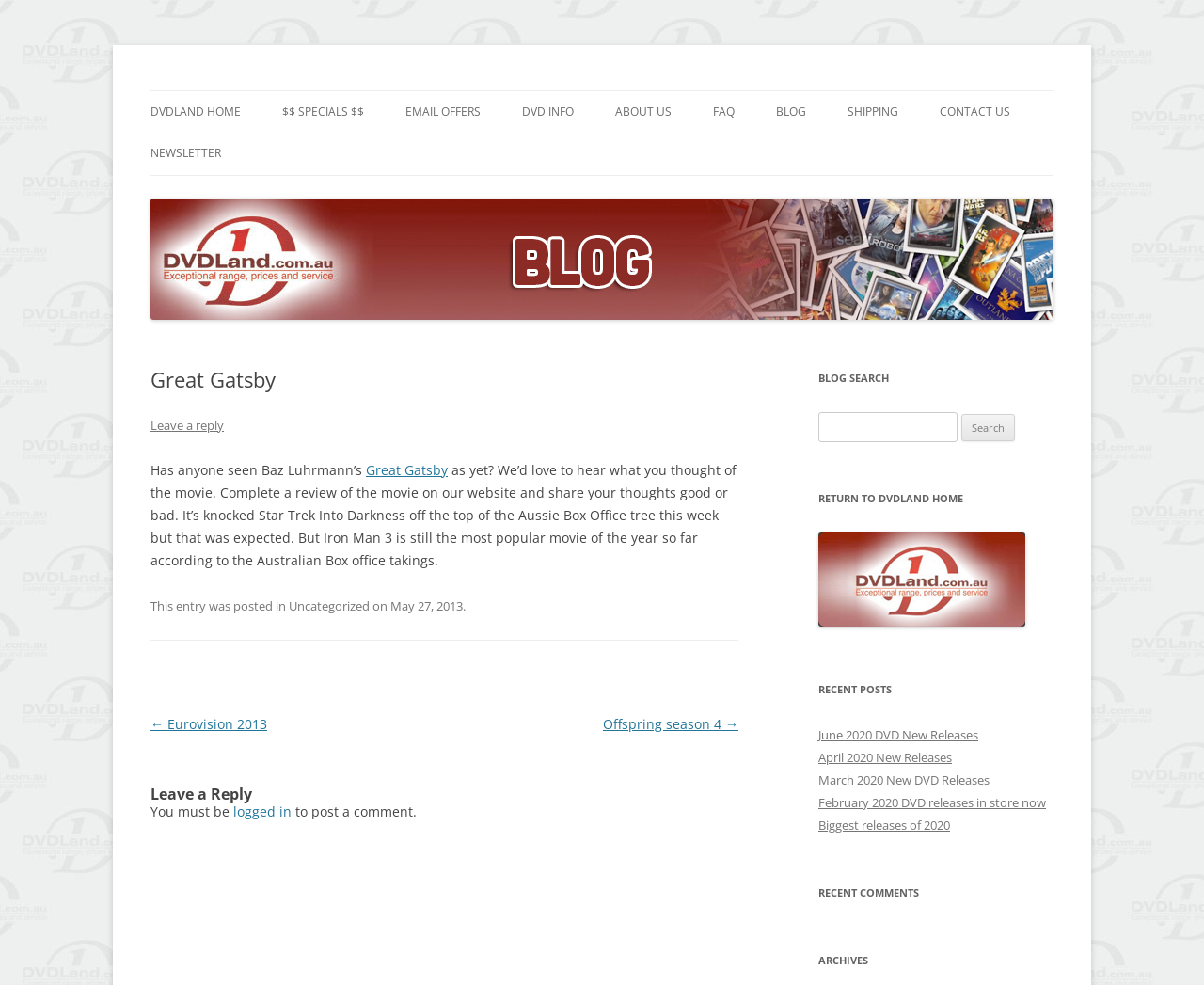Determine the bounding box coordinates for the HTML element described here: "March 2020 New DVD Releases".

[0.68, 0.783, 0.822, 0.8]